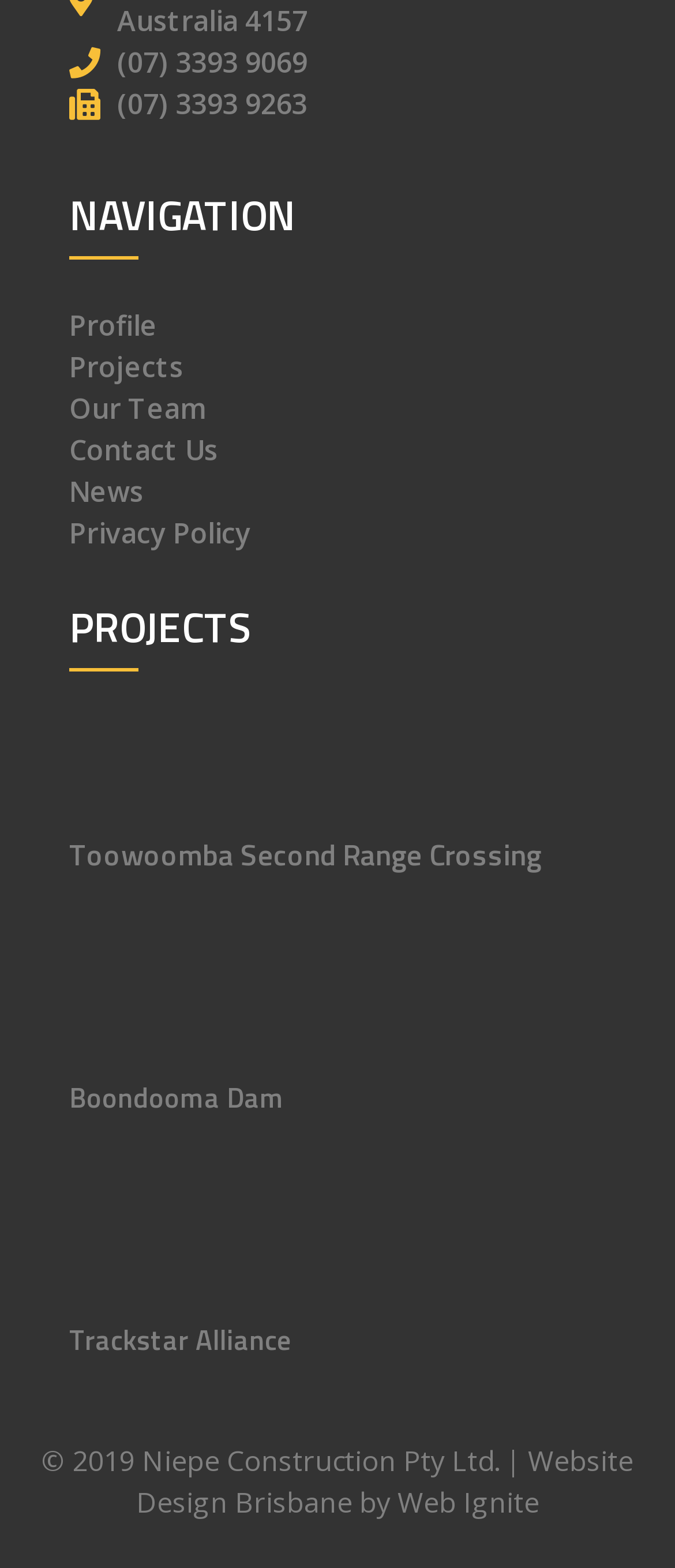Find the bounding box of the UI element described as follows: "title="qualifyde"".

None